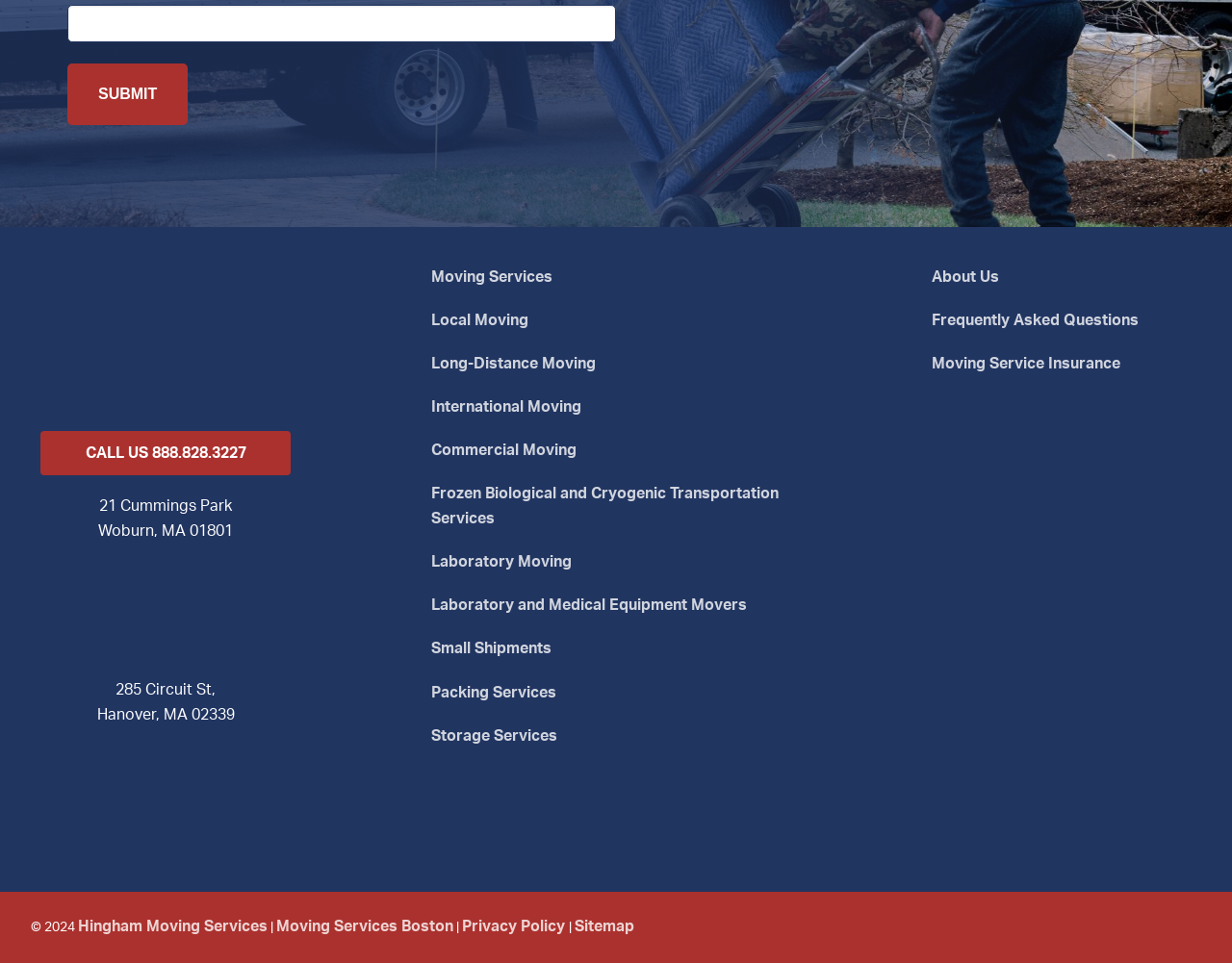Pinpoint the bounding box coordinates of the clickable area necessary to execute the following instruction: "View moving services". The coordinates should be given as four float numbers between 0 and 1, namely [left, top, right, bottom].

[0.35, 0.276, 0.65, 0.311]